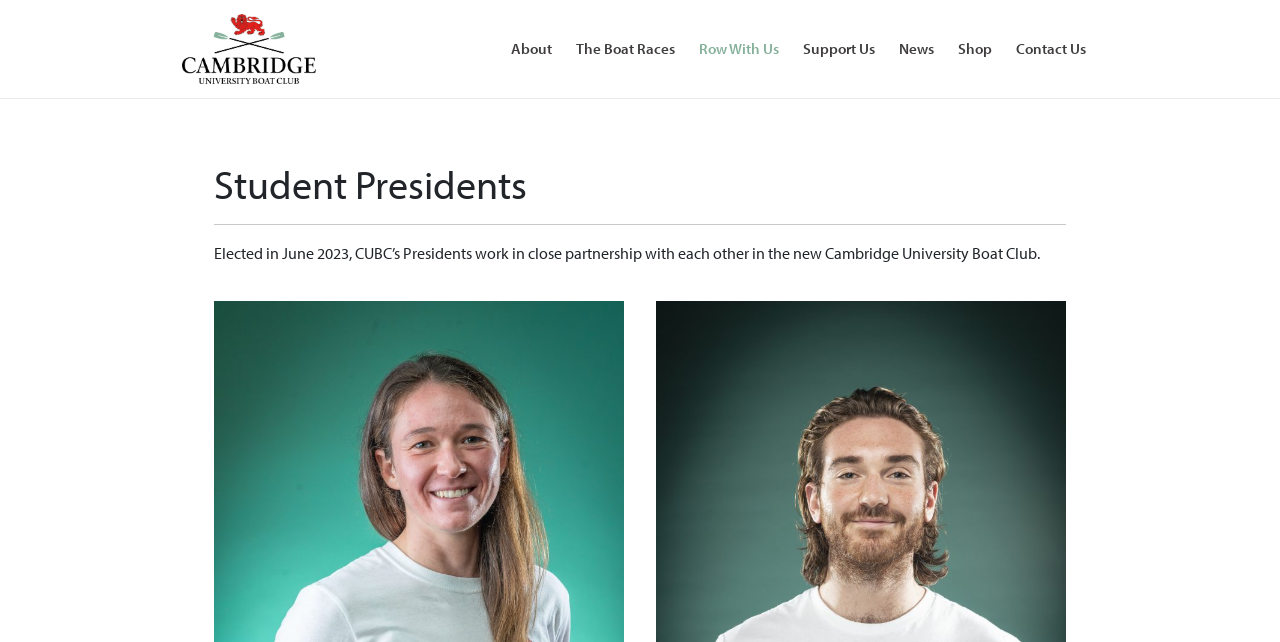Determine the bounding box coordinates of the section I need to click to execute the following instruction: "click Cambridge University Boat Club Logo". Provide the coordinates as four float numbers between 0 and 1, i.e., [left, top, right, bottom].

[0.142, 0.057, 0.247, 0.089]